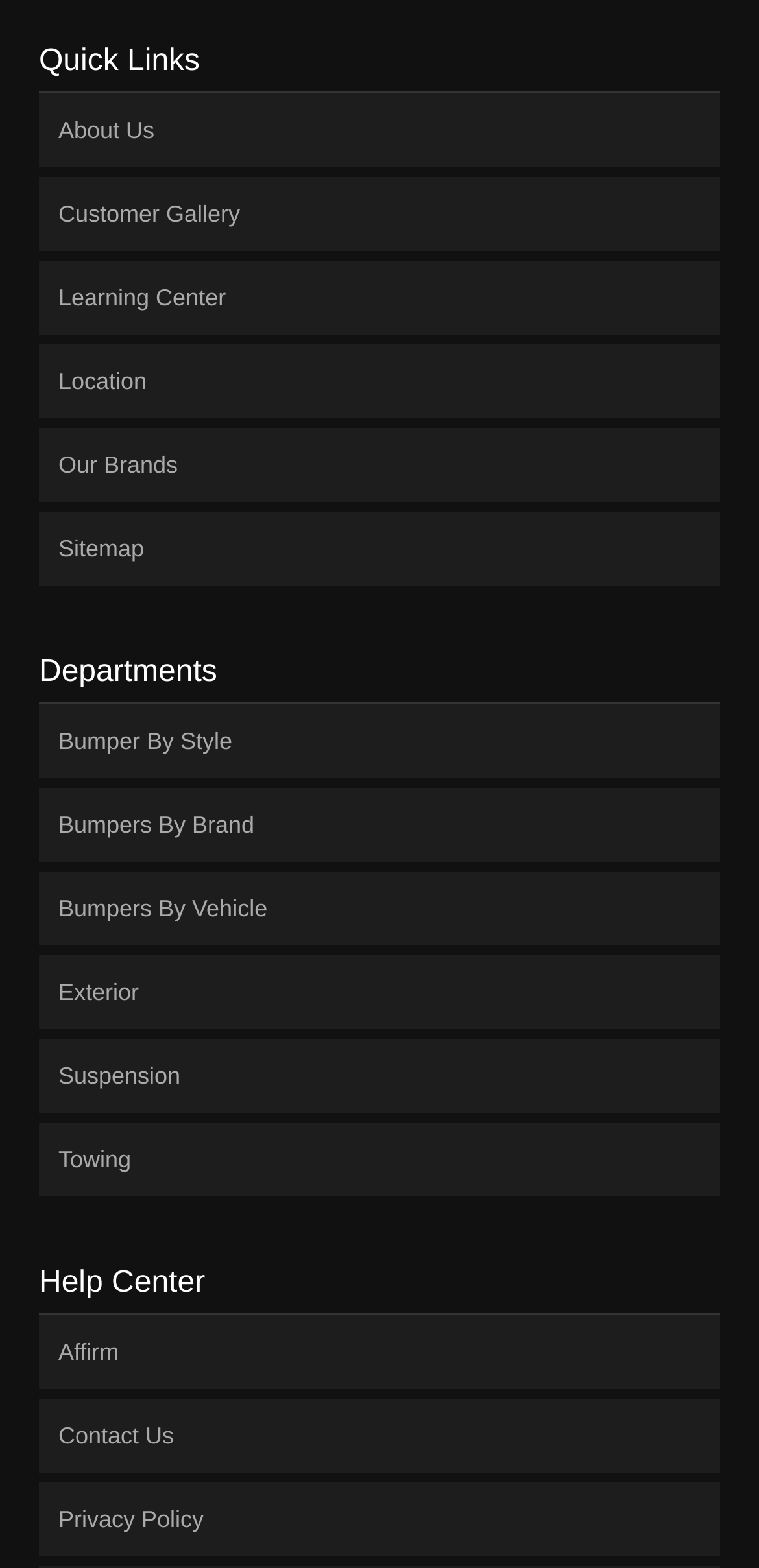Give a concise answer of one word or phrase to the question: 
What is the first link under 'Quick Links'?

About Us